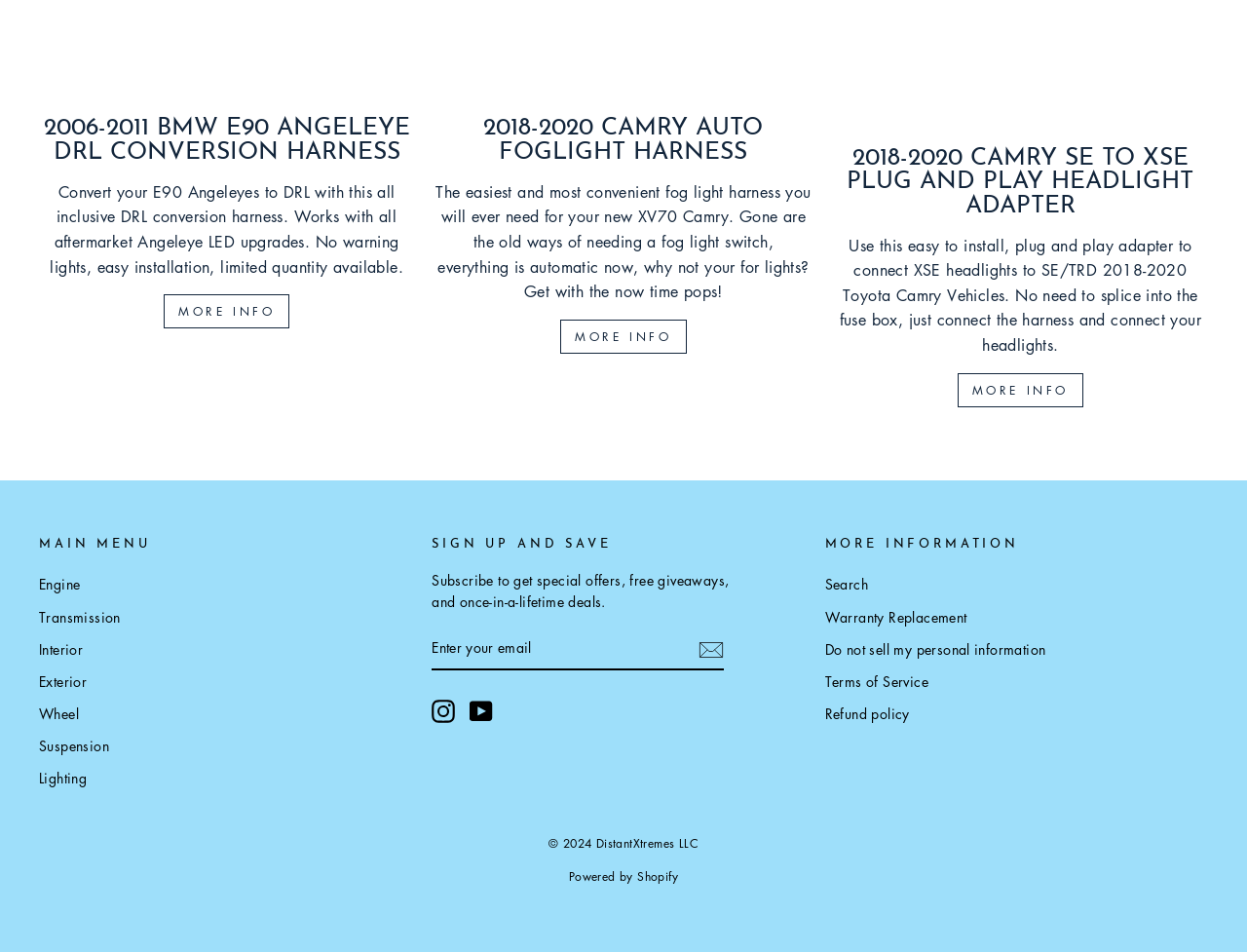Identify the bounding box coordinates for the UI element described as: "Terms of Service". The coordinates should be provided as four floats between 0 and 1: [left, top, right, bottom].

[0.661, 0.701, 0.744, 0.731]